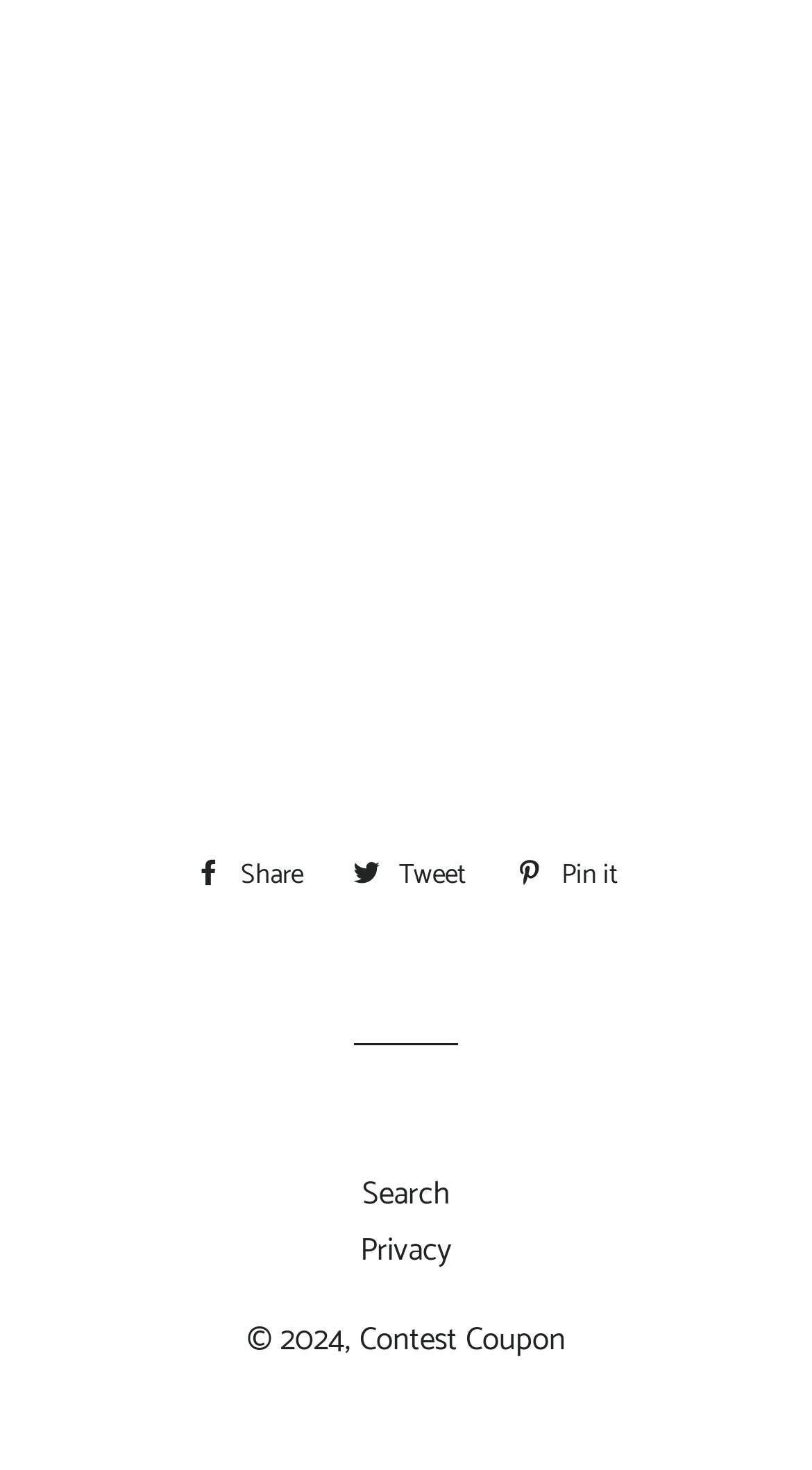What is the purpose of the 'Search' link?
Answer with a single word or phrase by referring to the visual content.

Search the website